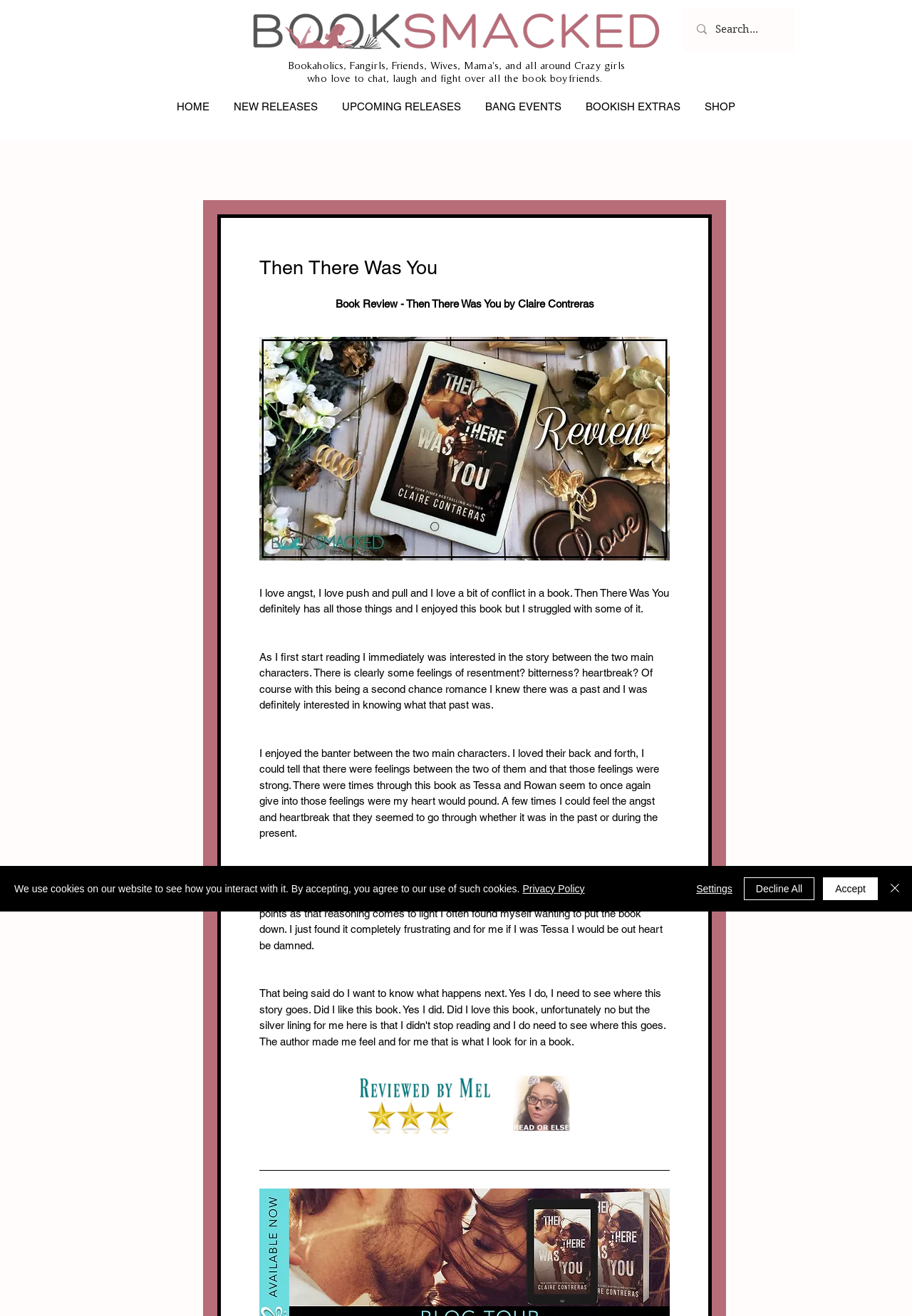Predict the bounding box coordinates of the area that should be clicked to accomplish the following instruction: "Search for a book". The bounding box coordinates should consist of four float numbers between 0 and 1, i.e., [left, top, right, bottom].

[0.784, 0.005, 0.838, 0.039]